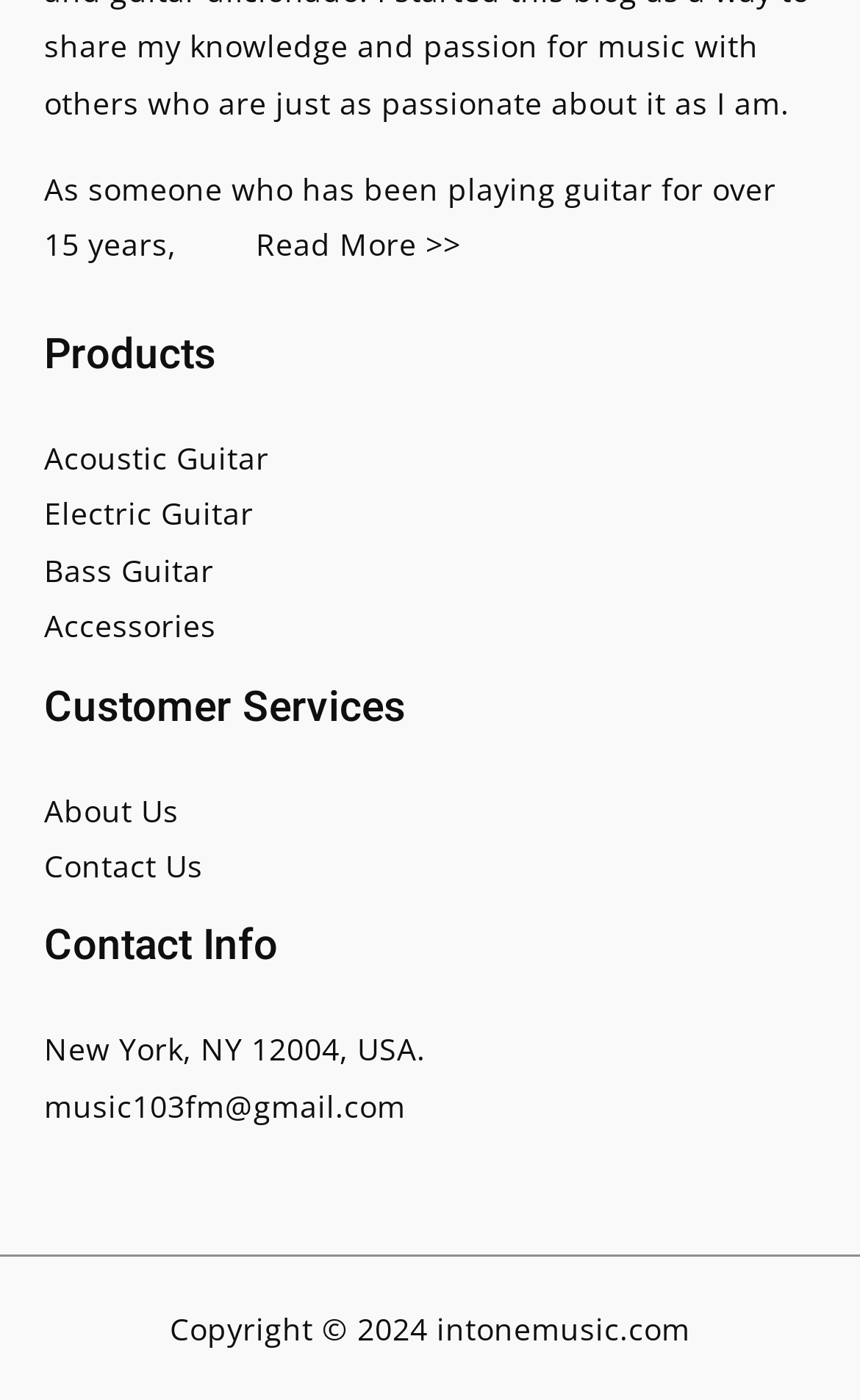Find the bounding box coordinates for the area you need to click to carry out the instruction: "Contact the company via email". The coordinates should be four float numbers between 0 and 1, indicated as [left, top, right, bottom].

[0.051, 0.774, 0.472, 0.804]